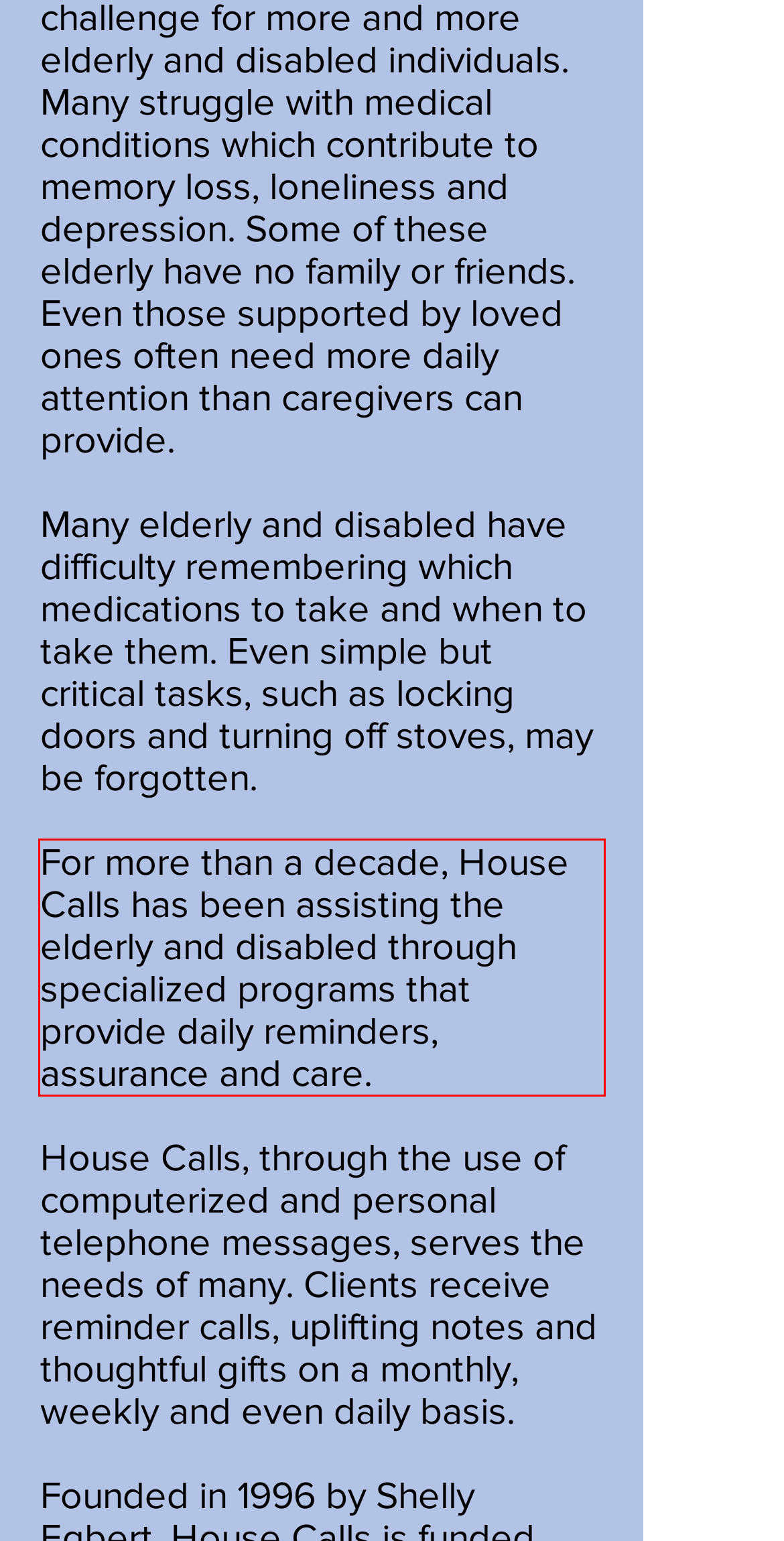Please perform OCR on the text content within the red bounding box that is highlighted in the provided webpage screenshot.

For more than a decade, House Calls has been assisting the elderly and disabled through specialized programs that provide daily reminders, assurance and care.